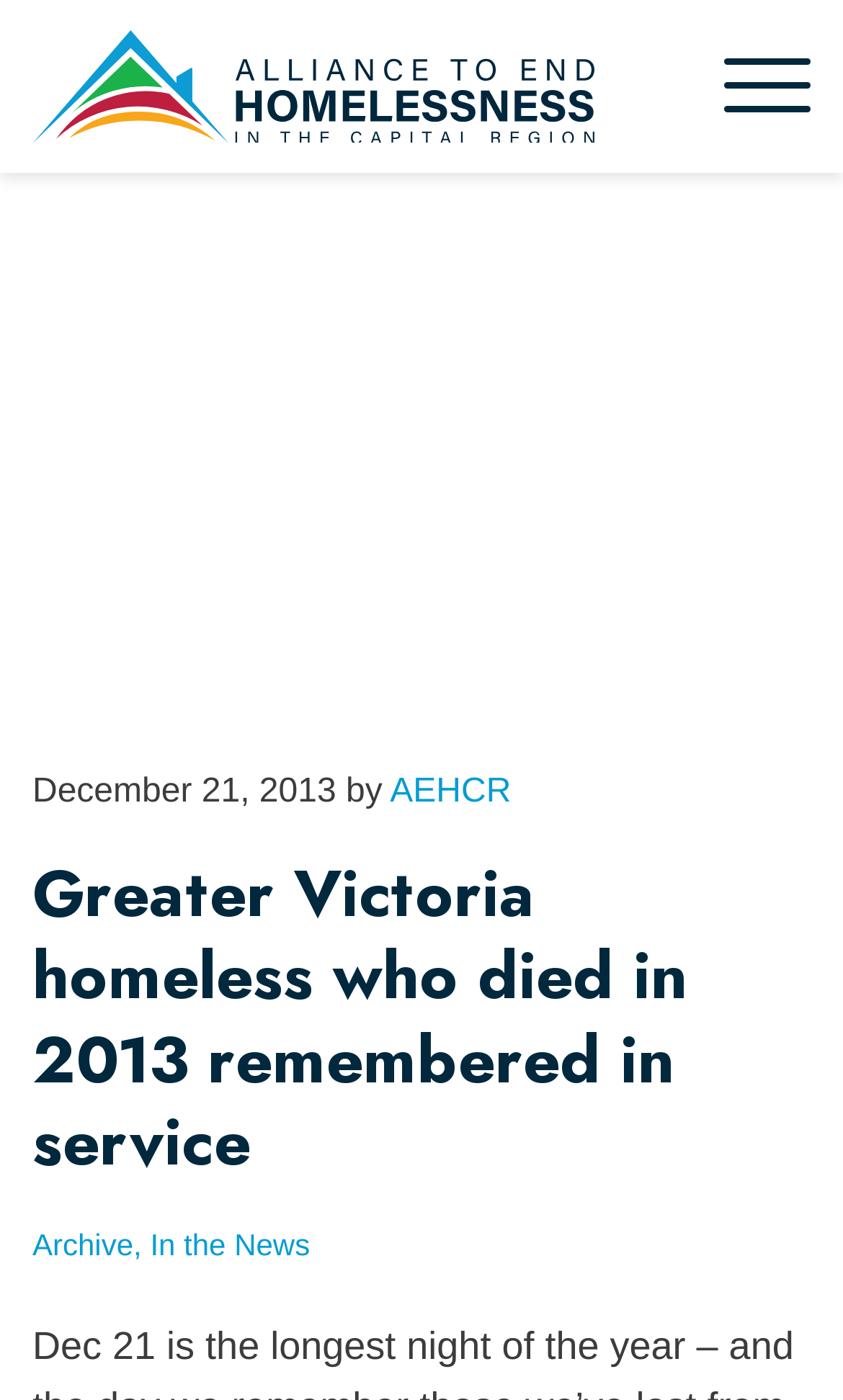Using the description "name="s" placeholder="Search this website…"", predict the bounding box of the relevant HTML element.

None